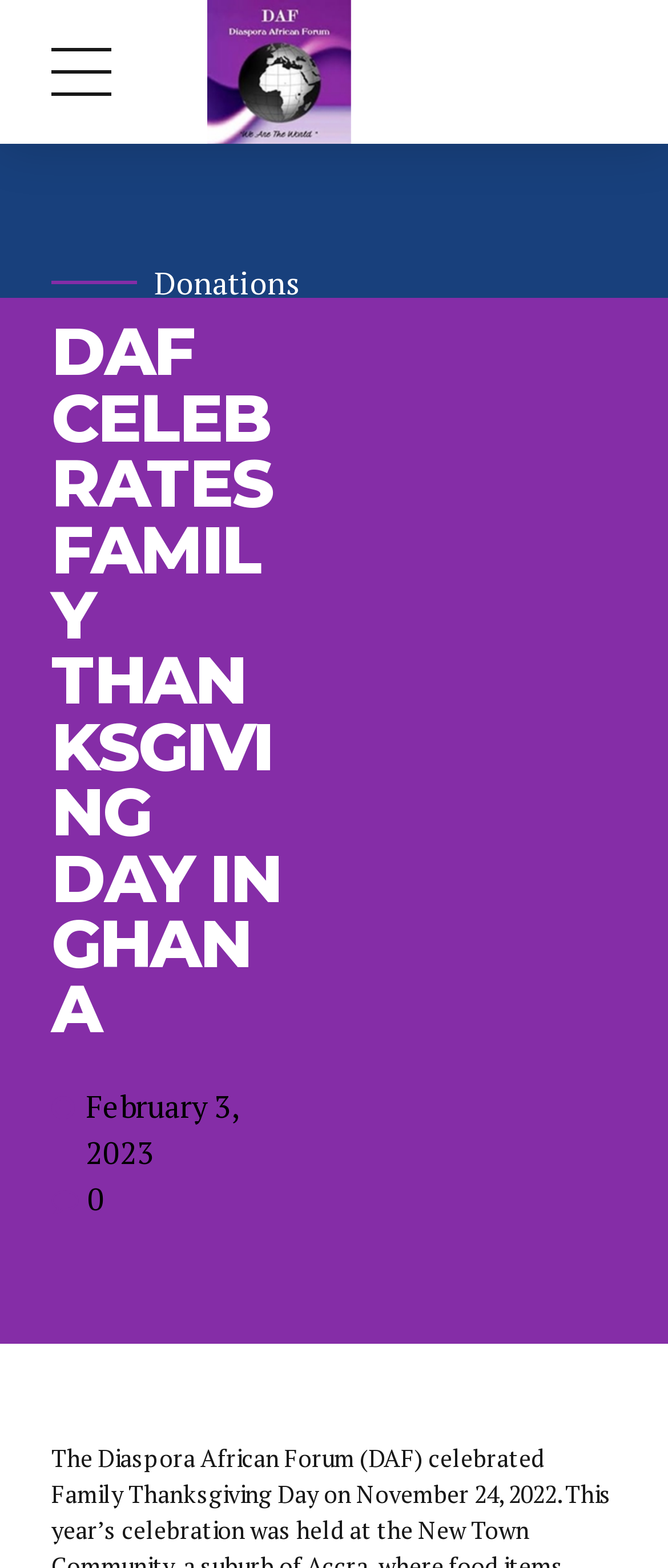Based on the element description, predict the bounding box coordinates (top-left x, top-left y, bottom-right x, bottom-right y) for the UI element in the screenshot: alt="Statuary Dreams"

None